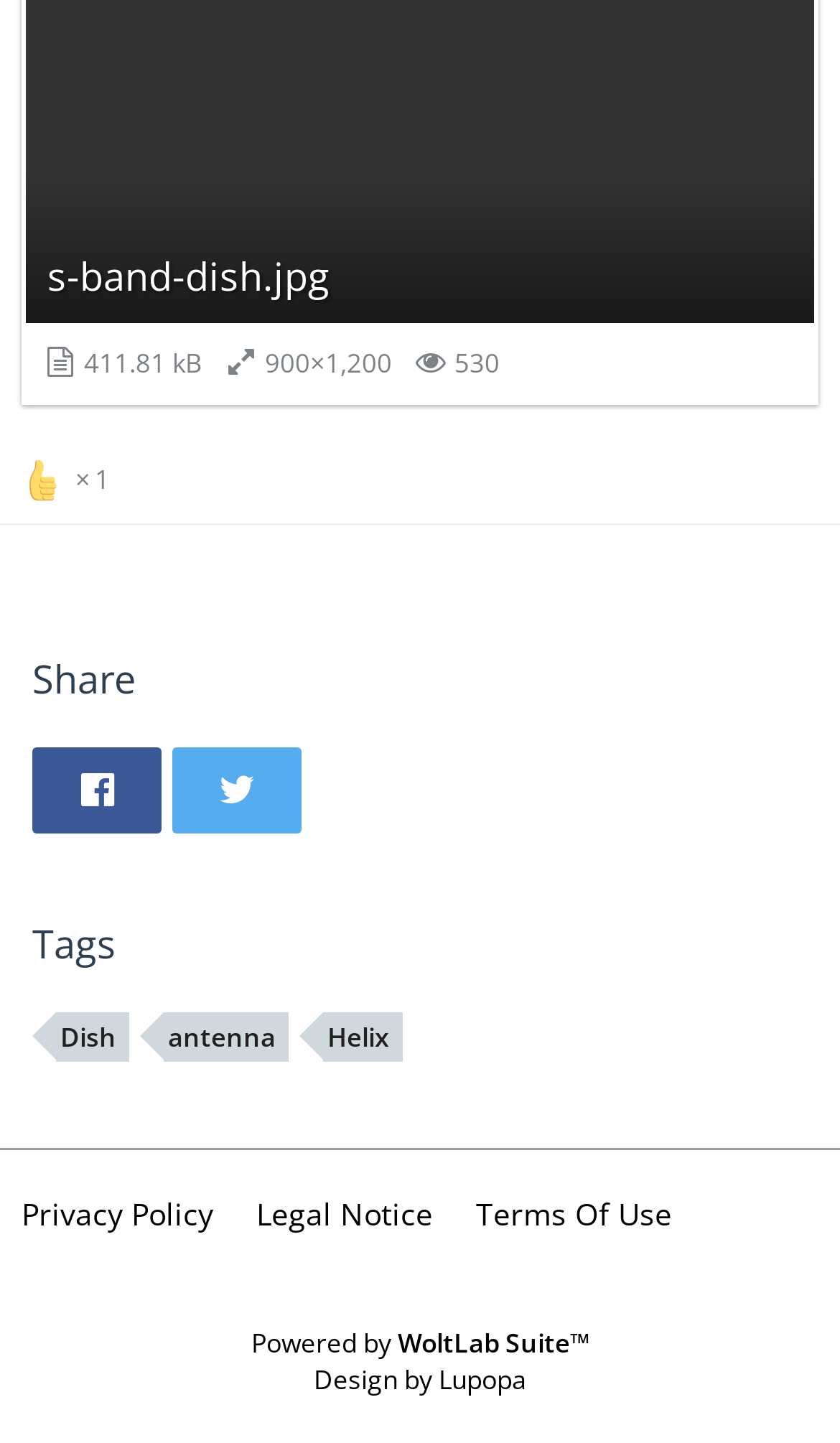Identify the bounding box of the UI element described as follows: "1". Provide the coordinates as four float numbers in the range of 0 to 1 [left, top, right, bottom].

[0.026, 0.311, 0.144, 0.348]